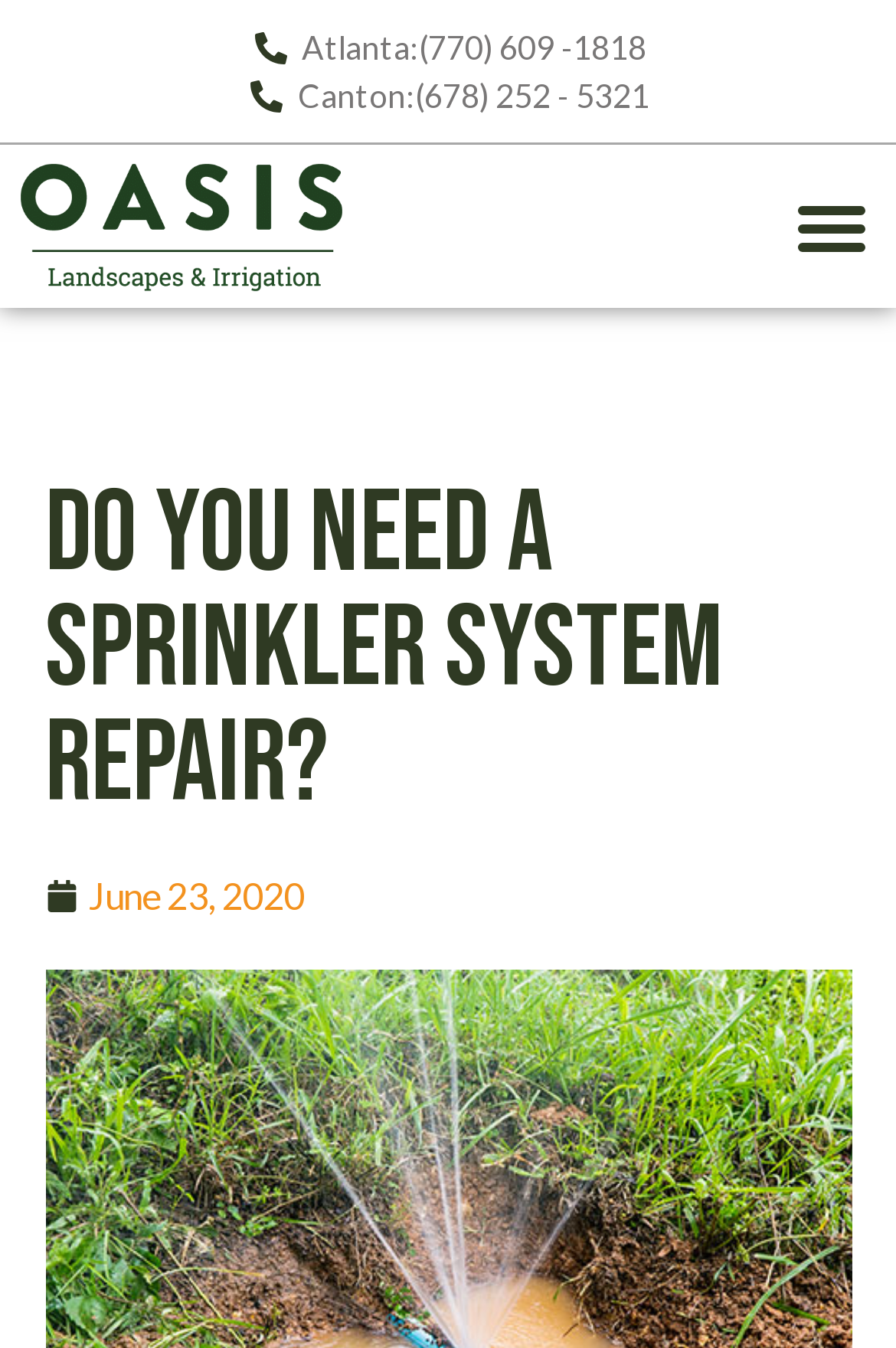What is the position of the menu toggle button?
Please answer using one word or phrase, based on the screenshot.

Top right